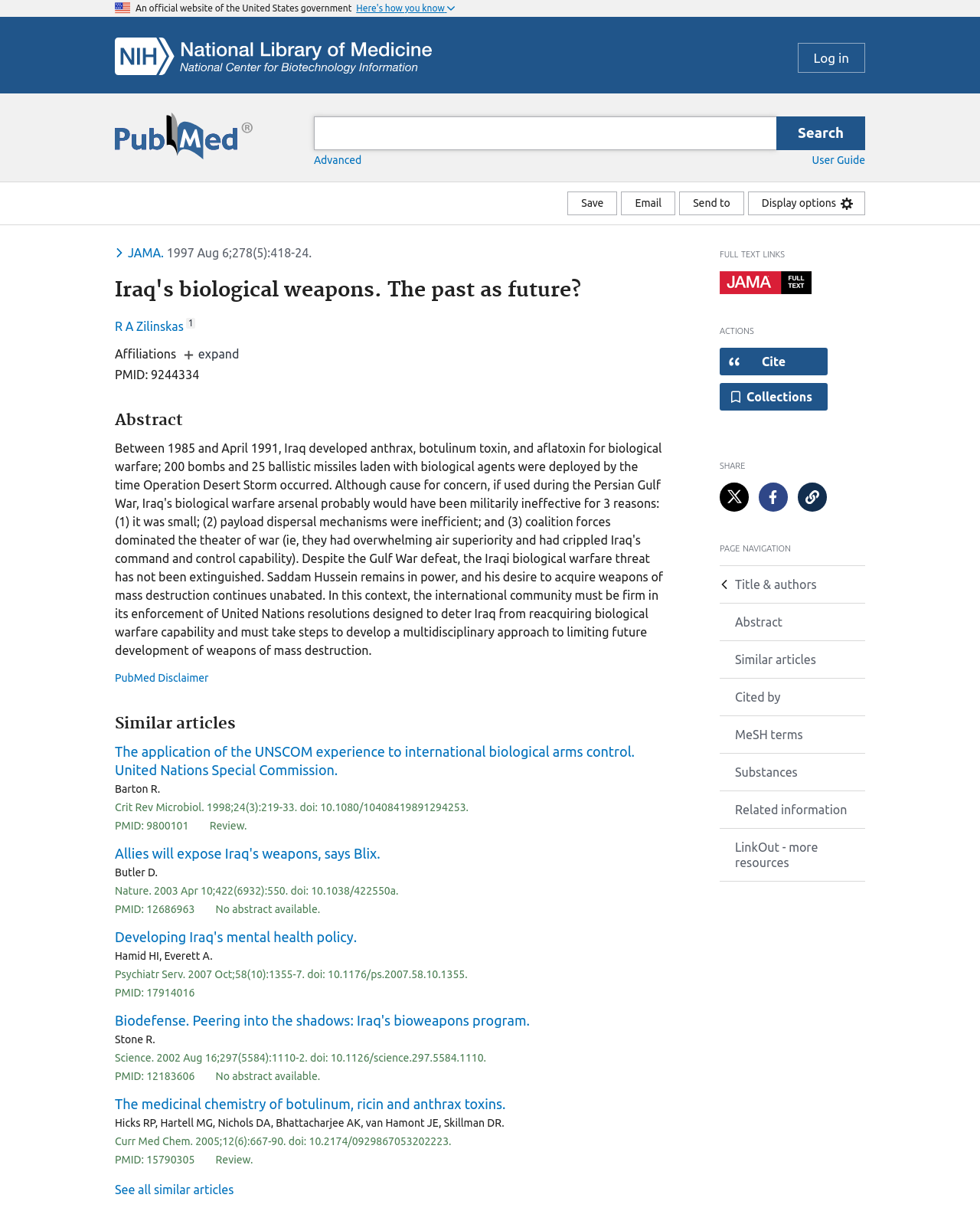What is the primary heading on this webpage?

Iraq's biological weapons. The past as future?